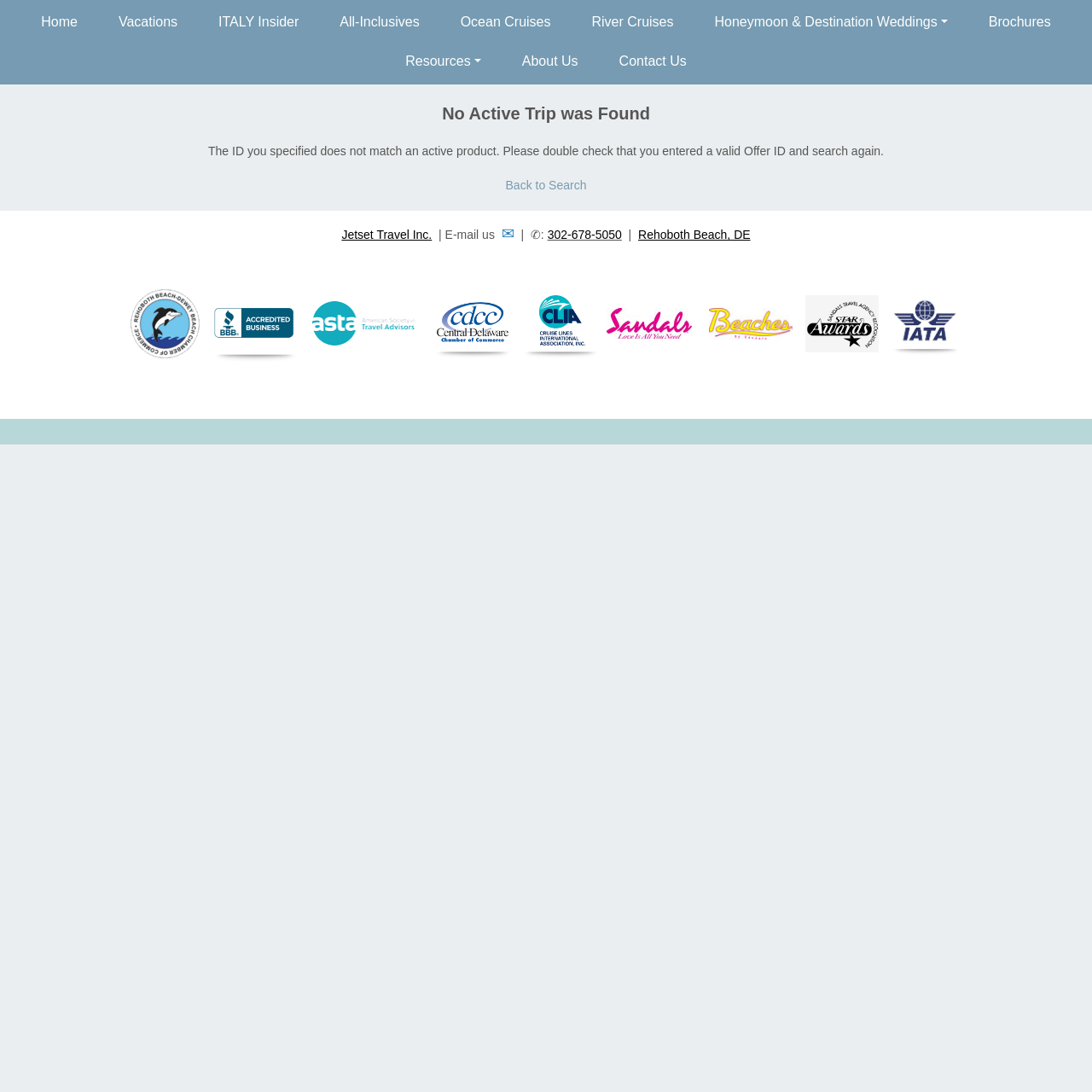Please analyze the image and give a detailed answer to the question:
What options are available in the top navigation menu?

I found the answer by looking at the top navigation menu, where several options are listed, including 'Home', 'Vacations', 'ITALY Insider', and others.